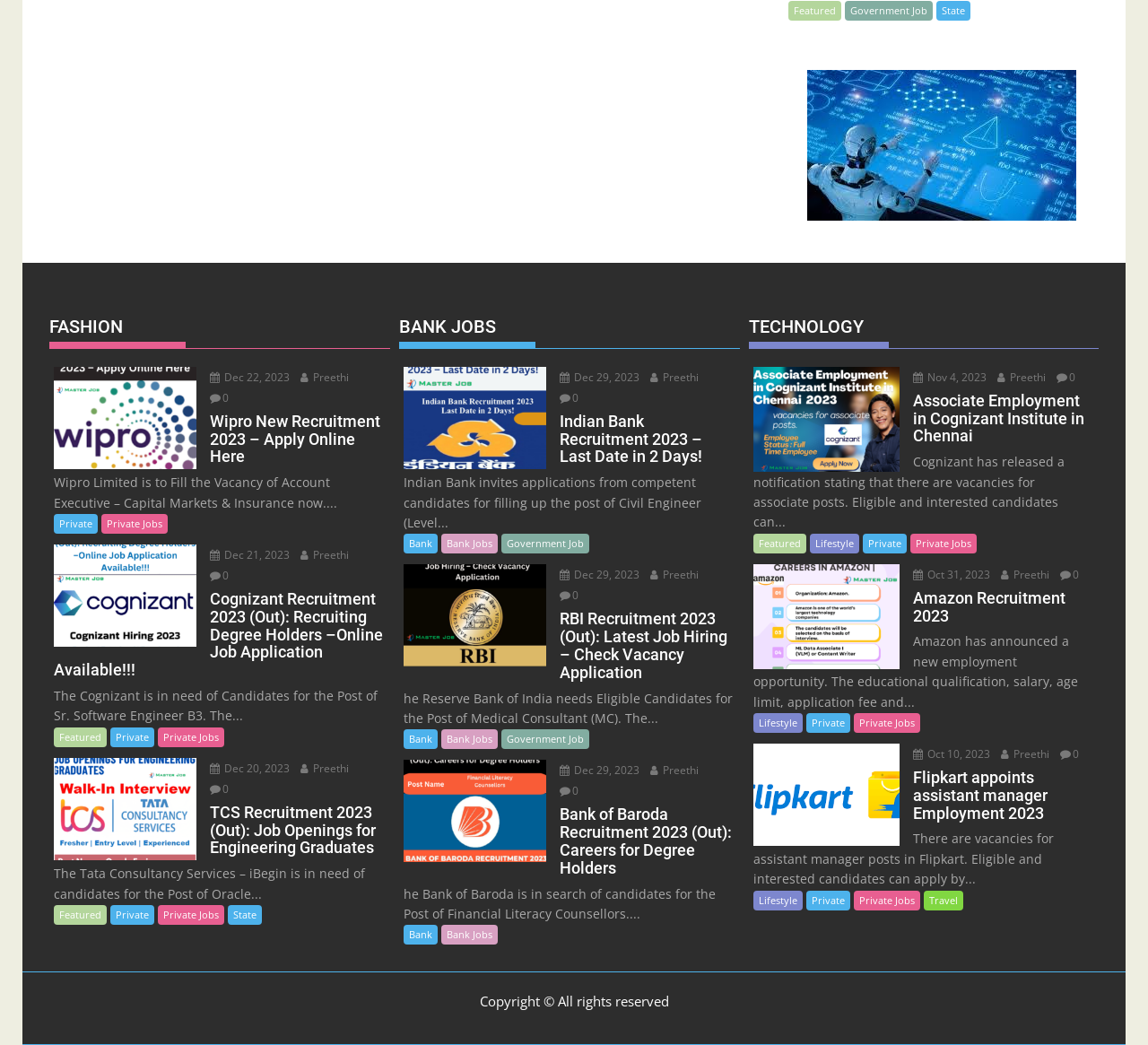Provide the bounding box coordinates of the area you need to click to execute the following instruction: "Read the article by CR Gibbs".

None